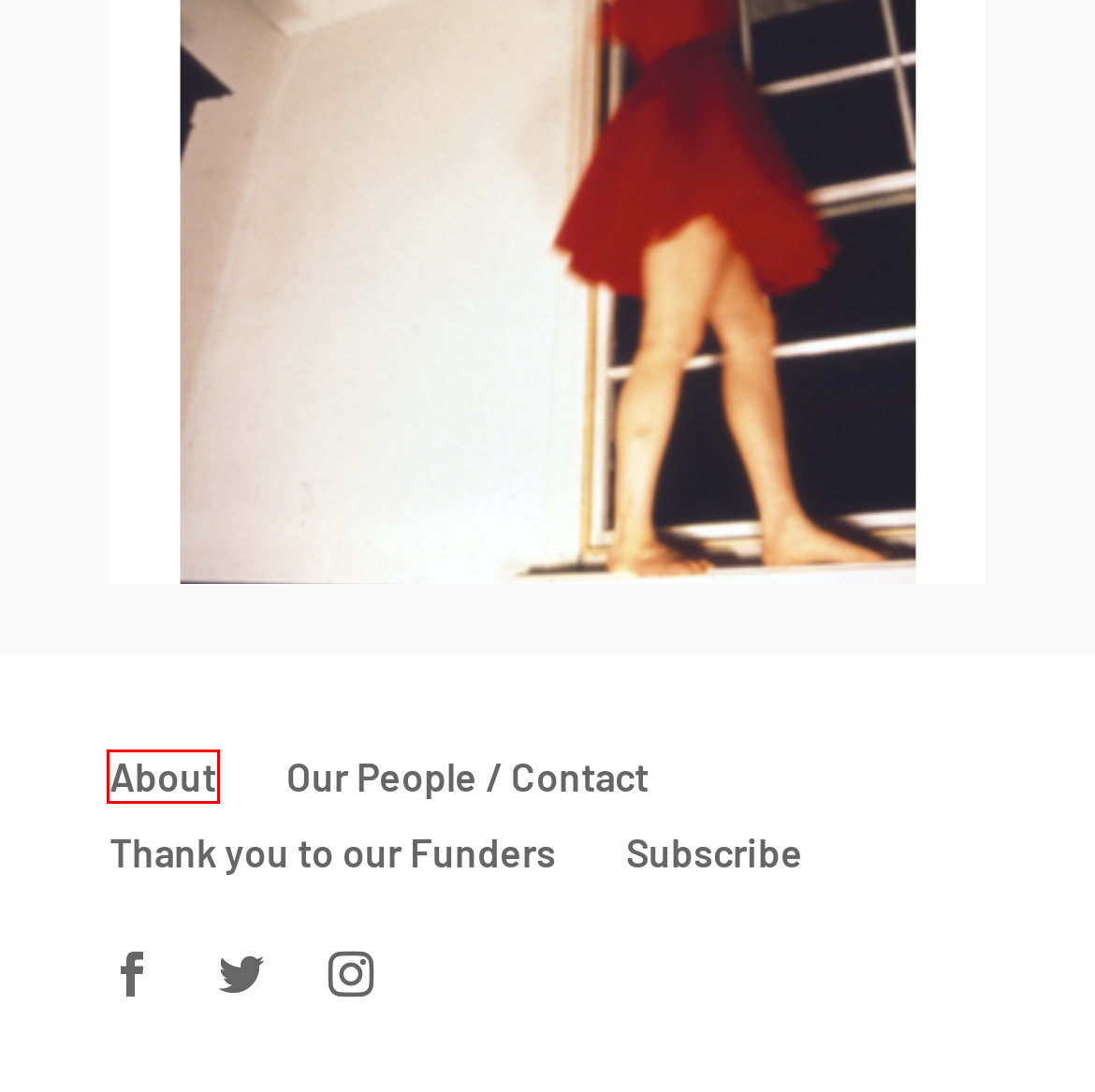Given a screenshot of a webpage with a red bounding box around an element, choose the most appropriate webpage description for the new page displayed after clicking the element within the bounding box. Here are the candidates:
A. No Land in Sight: A Timely Response to the Migrant Crisis from Denmark's SUPERFLEX - Momus
B. ABOUT US | Critical Distance Centre for Curators
C. Thank you to our Funders | Critical Distance Centre for Curators
D. OUR PEOPLE | Critical Distance Centre for Curators
E. On Kawara's "I Am Still Alive" Twitter Presence: An Anomaly in Post-Internet Art  - Momus
F. A Rebuke to the Perceived "Crisis in Criticism": Social Media and the Liberated Reader - Momus
G. Profiles | Critical Distance Centre for Curators
H. Issue 121: Walking

B